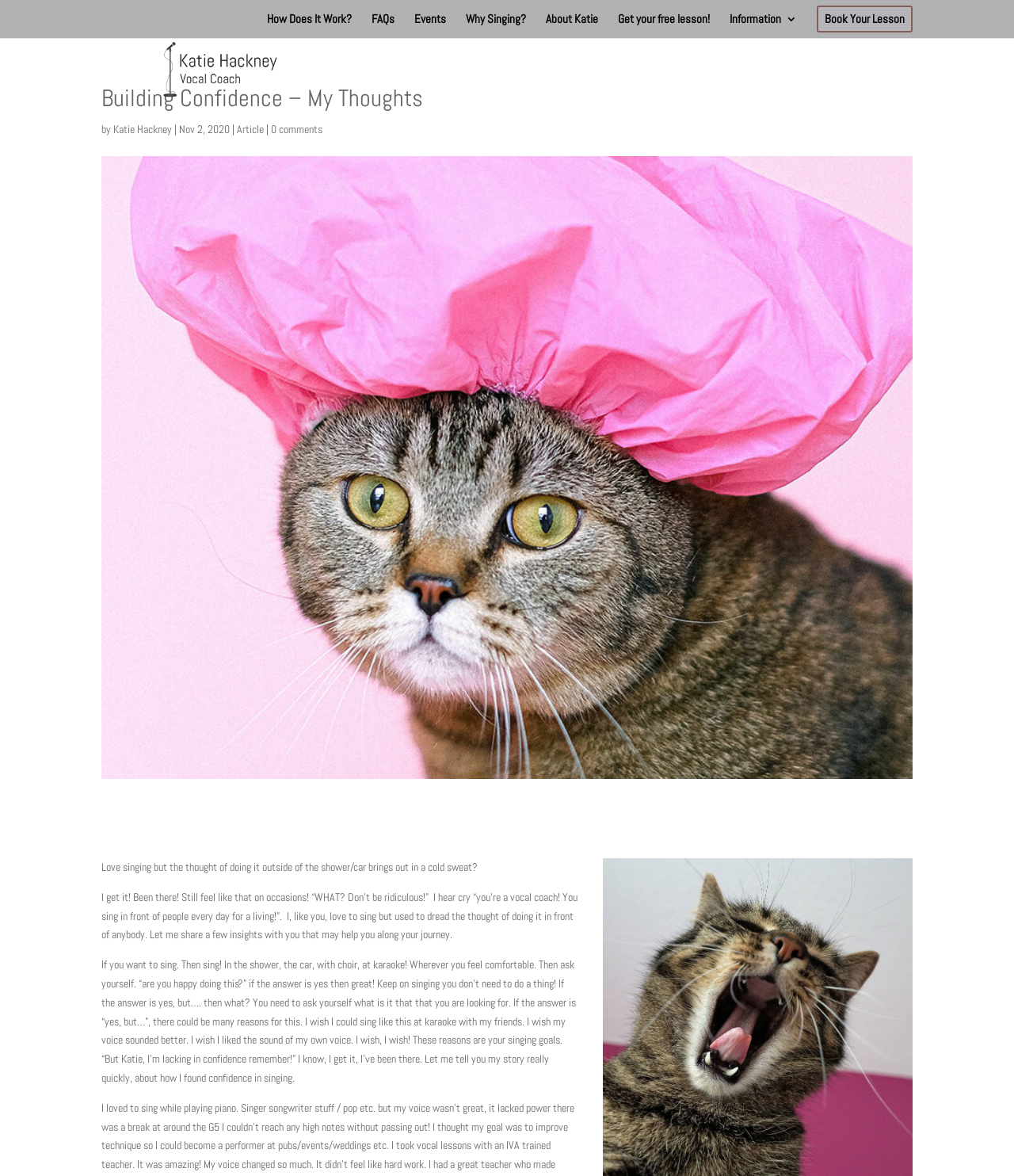Find the bounding box coordinates for the element that must be clicked to complete the instruction: "Learn more about 'Why Singing?'". The coordinates should be four float numbers between 0 and 1, indicated as [left, top, right, bottom].

[0.459, 0.011, 0.519, 0.031]